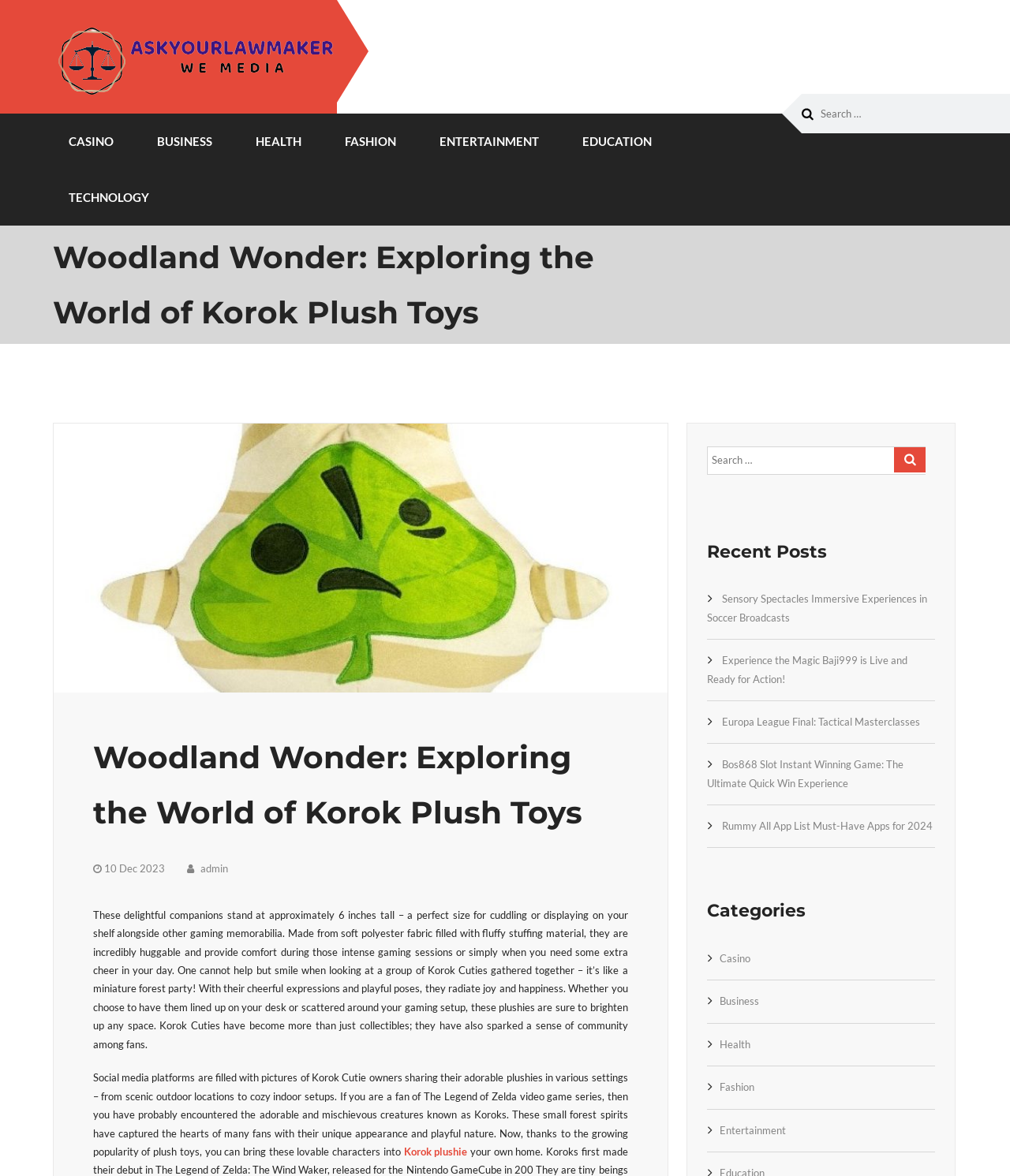What categories are available on the webpage?
We need a detailed and meticulous answer to the question.

Based on the webpage content, the categories available on the webpage include Casino, Business, Health, Fashion, Entertainment, and Education, which are listed under the 'Categories' heading.